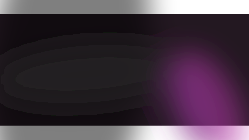Based on the image, provide a detailed and complete answer to the question: 
What is the purpose of the visual identity?

The caption states that the modern aesthetics aim to attract the viewer's attention, implying that the visual identity is designed to be visually striking and engaging.